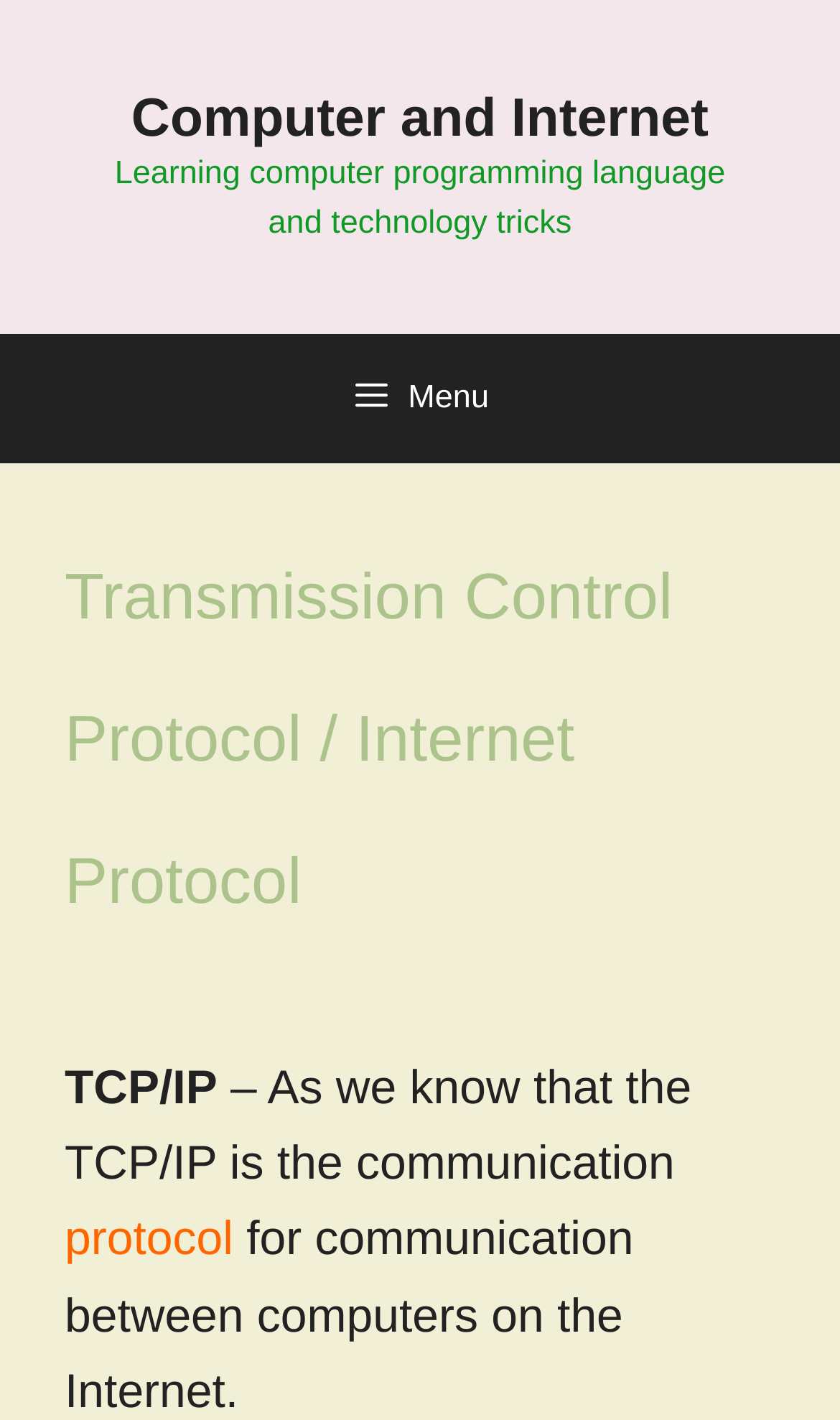What is the category of this webpage?
Look at the image and answer the question with a single word or phrase.

Computer and Internet